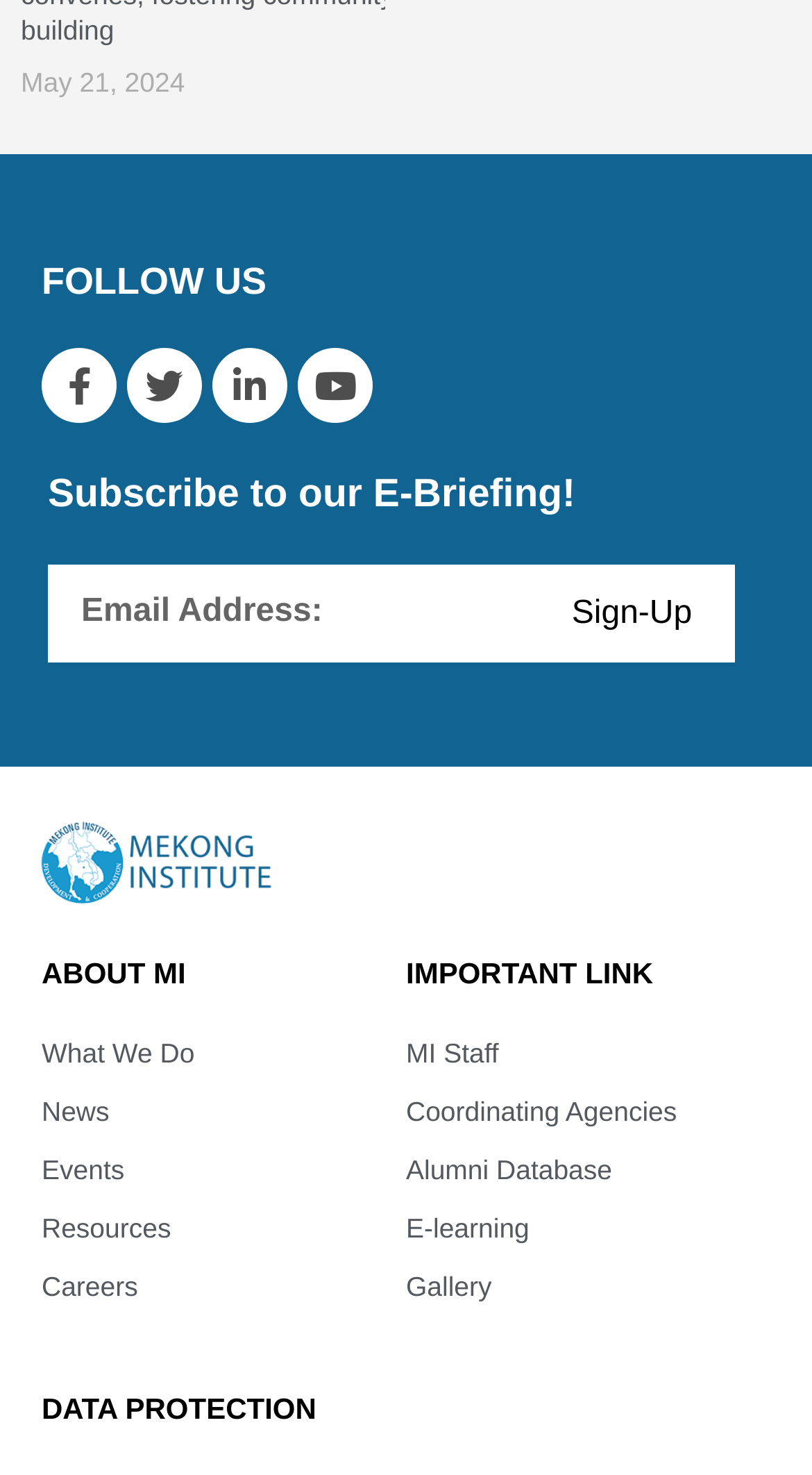What is the purpose of the textbox?
Analyze the image and deliver a detailed answer to the question.

The textbox is labeled as 'Email' and is accompanied by a 'Sign-Up' button, indicating that it is used for email subscription to the webpage's E-Briefing.